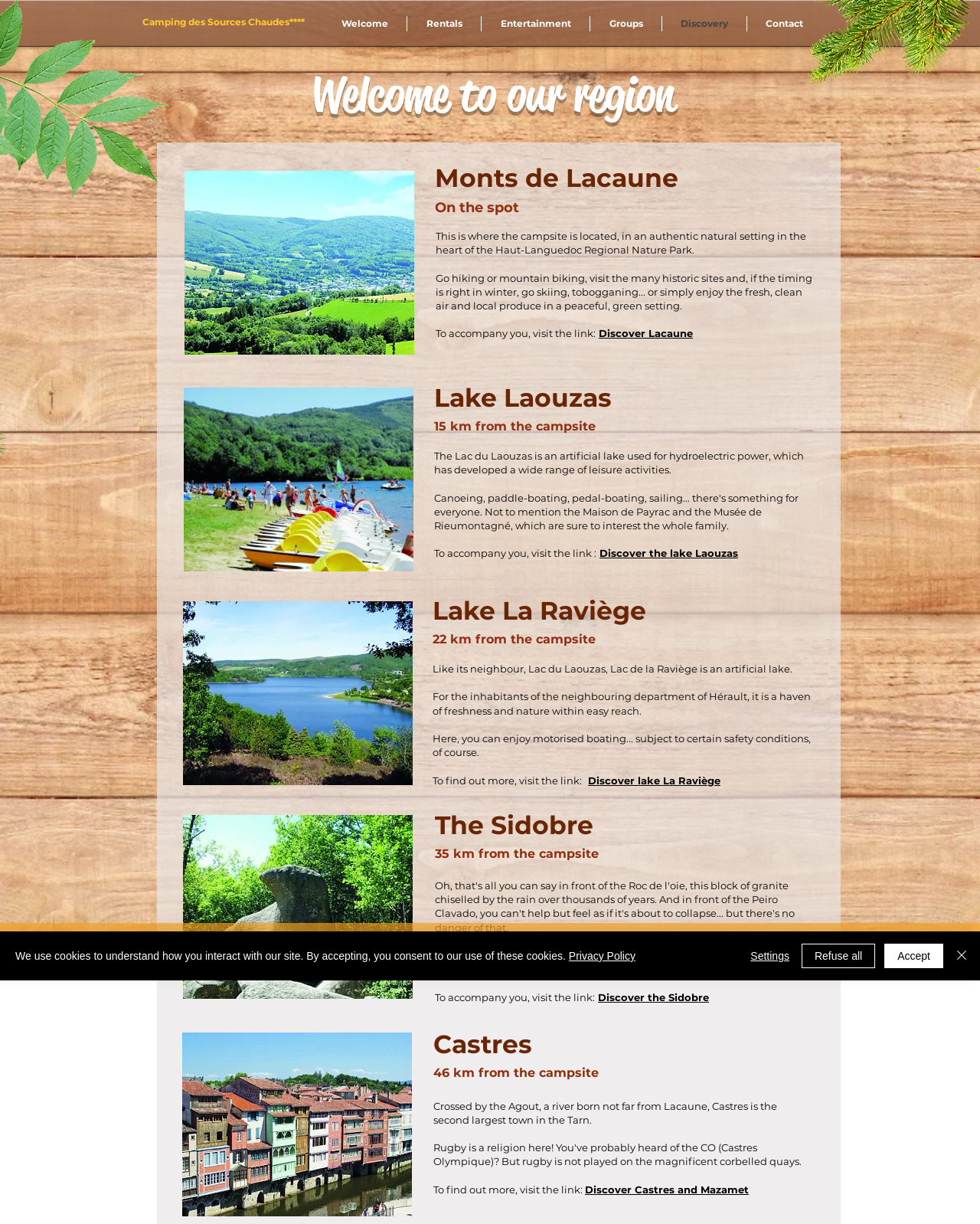Construct a thorough caption encompassing all aspects of the webpage.

This webpage is about a camping site in Lacaune, France, and it provides information about the region and its attractions. At the top of the page, there is a navigation menu with links to different sections of the website, including "Welcome", "Rentals", "Entertainment", "Groups", "Discovery", and "Contact". 

Below the navigation menu, there is a heading that reads "Camping des Sources Chaudes****" and an image of a tree branch. 

The main content of the page is divided into sections, each describing a different attraction in the region. The first section is about the Monts de Lacaune, with an image of the mountains and a description of the campsite's location in an authentic natural setting. 

The next sections describe Lake Laouzas, Lake La Raviège, and The Sidobre, each with an image and a brief description of the attraction. The sections also provide information about the distance from the campsite and offer links to discover more about each attraction.

Further down the page, there is a section about Castres, a town 46 km from the campsite, with an image and a brief description of the town. 

At the bottom of the page, there are links to the website's legal notice, as well as social media links to Youtube, Twitter, Pinterest, Instagram, and Facebook. There is also a link to check availability and make a booking.

Finally, there is a cookie consent alert at the bottom of the page, with links to the privacy policy and buttons to accept, refuse, or customize cookie settings.